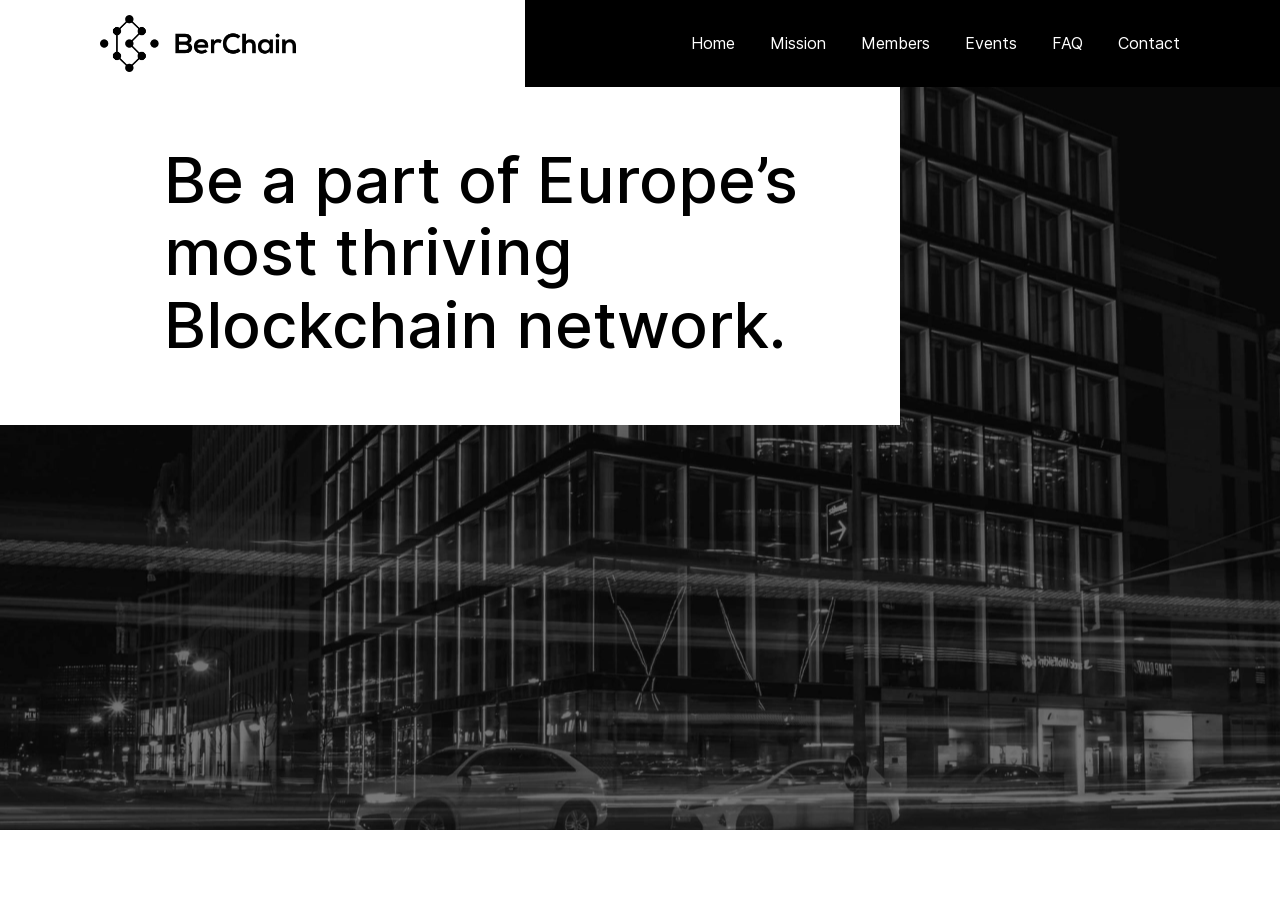Provide an in-depth caption for the contents of the webpage.

The webpage appears to be a membership page for a blockchain network. At the top, there is a navigation menu with seven links: an empty link, followed by links to "Home", "Mission", "Members", "Events", "FAQ", and "Contact". These links are positioned horizontally, with the empty link on the left and the "Contact" link on the right.

Below the navigation menu, there is a prominent static text that reads "Be a part of Europe’s most thriving Blockchain network." This text is centered and takes up a significant portion of the page, indicating its importance.